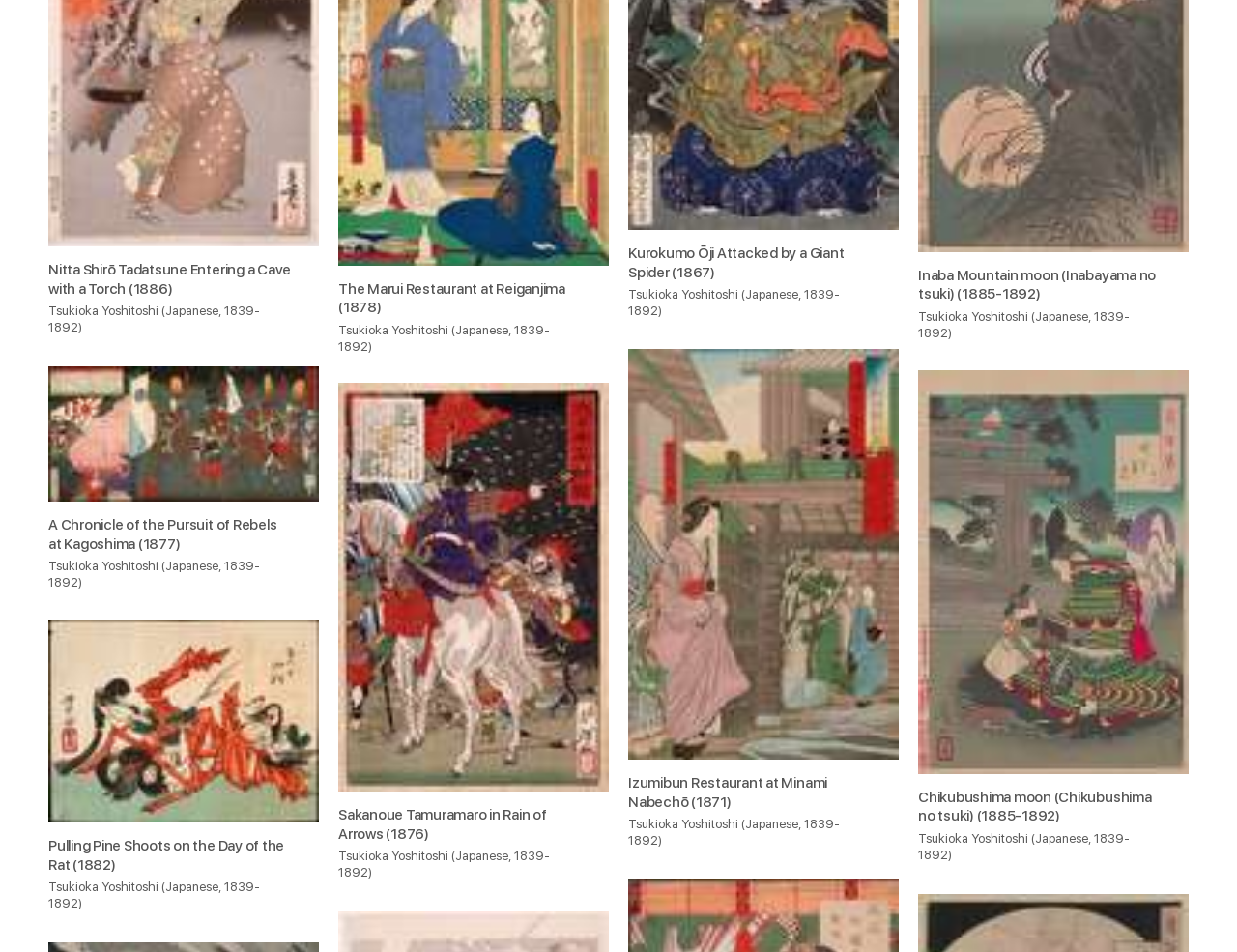Answer the question below using just one word or a short phrase: 
What is the earliest year of creation for an artwork on this webpage?

1867